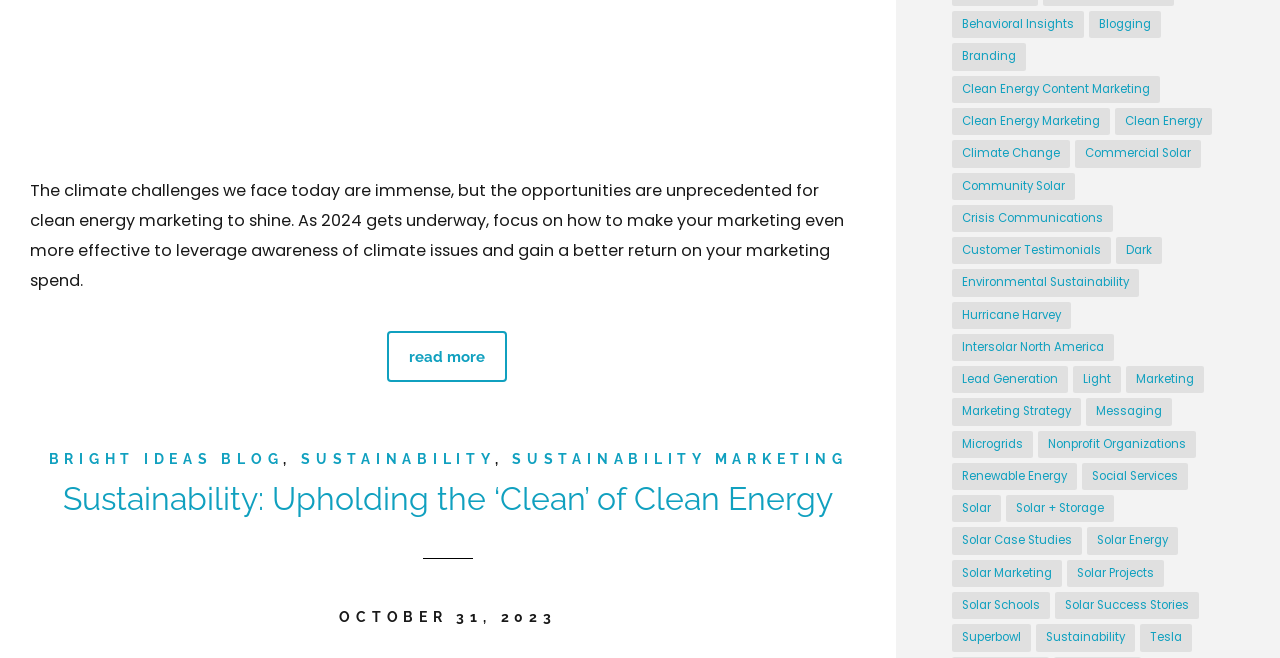Please mark the bounding box coordinates of the area that should be clicked to carry out the instruction: "Click on 'Behavioral Insights'".

[0.744, 0.017, 0.847, 0.058]